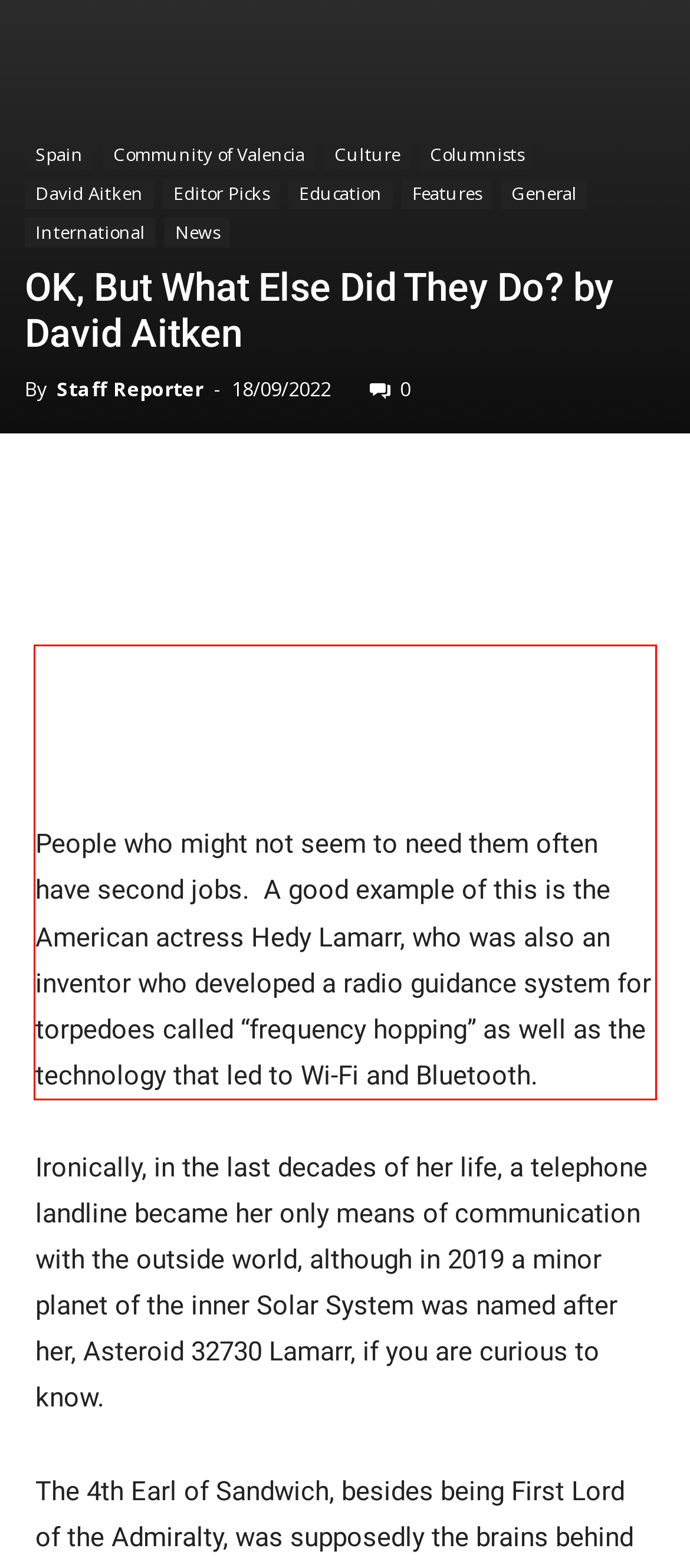Review the webpage screenshot provided, and perform OCR to extract the text from the red bounding box.

People who might not seem to need them often have second jobs. A good example of this is the American actress Hedy Lamarr, who was also an inventor who developed a radio guidance system for torpedoes called “frequency hopping” as well as the technology that led to Wi-Fi and Bluetooth.